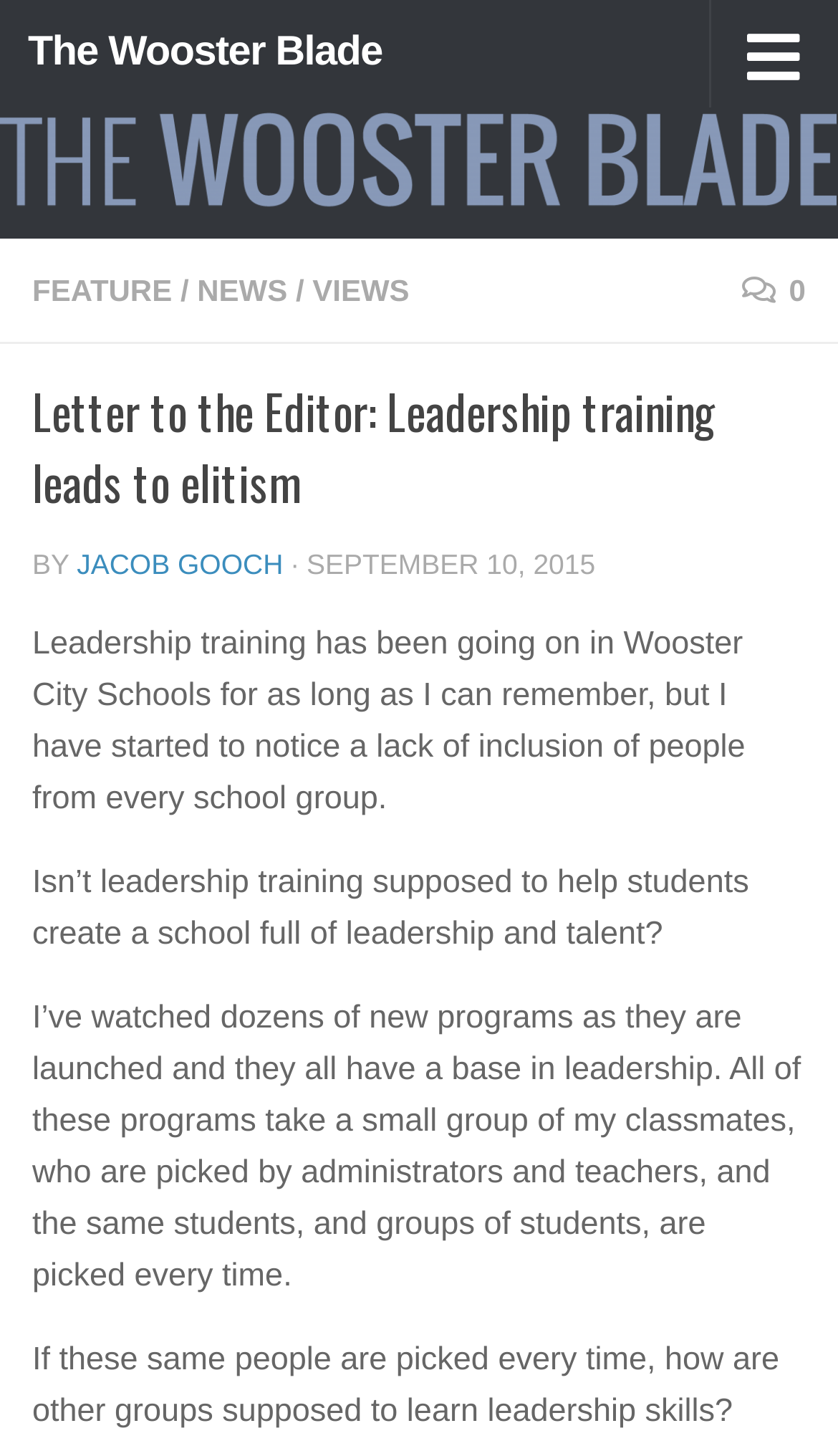Summarize the webpage in an elaborate manner.

The webpage appears to be an online article or opinion piece, specifically a "Letter to the Editor" titled "Leadership training leads to elitism" published in "The Wooster Blade". 

At the top of the page, there are multiple links, including "Skip to content", "The Wooster Blade" (which is also an image), and a navigation menu with options like "FEATURE", "NEWS", "VIEWS", and a search icon. 

Below the navigation menu, the article's title "Letter to the Editor: Leadership training leads to elitism" is prominently displayed, followed by the author's name "JACOB GOOCH" and the publication date "SEPTEMBER 10, 2015". 

The main content of the article is divided into four paragraphs. The first paragraph discusses how leadership training has been ongoing in Wooster City Schools, but the author has noticed a lack of inclusion of people from every school group. The second paragraph questions the purpose of leadership training, suggesting it should help create a school with diverse leadership and talent. The third paragraph describes the author's observation of new programs being launched, which always seem to select the same group of students. The final paragraph raises a question about how other groups can learn leadership skills if the same people are always chosen.